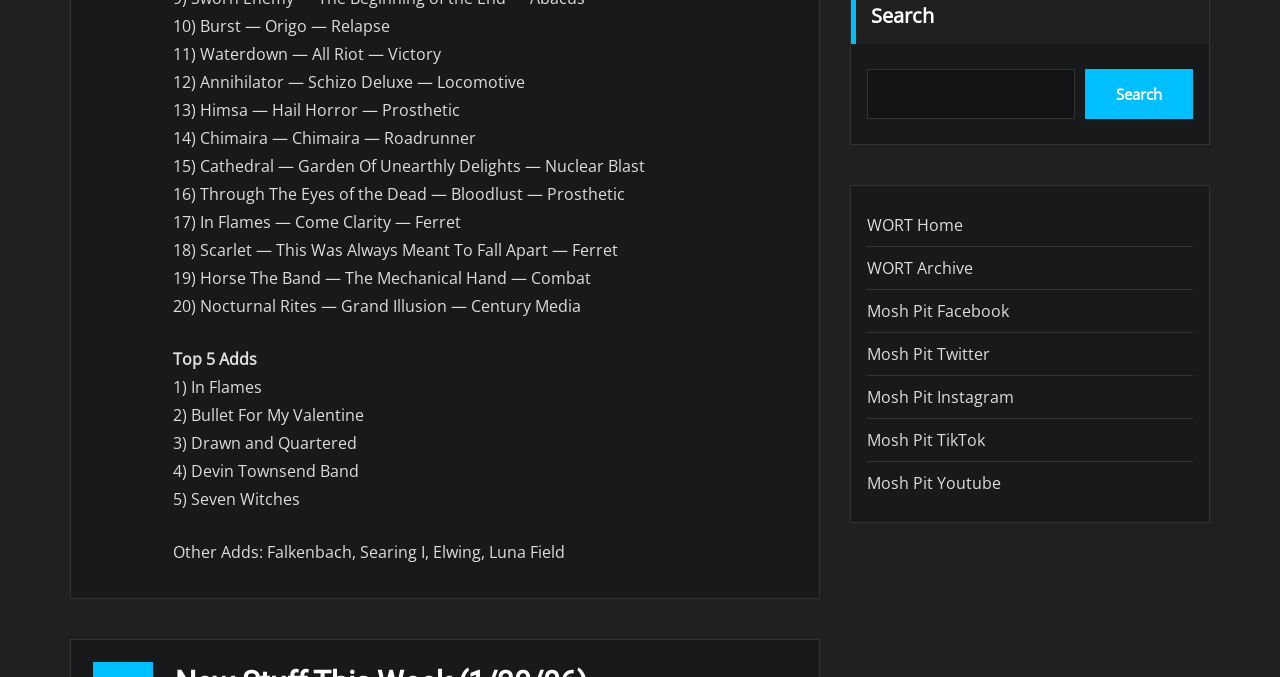Provide the bounding box coordinates for the UI element described in this sentence: "Mosh Pit Instagram". The coordinates should be four float values between 0 and 1, i.e., [left, top, right, bottom].

[0.677, 0.571, 0.792, 0.603]